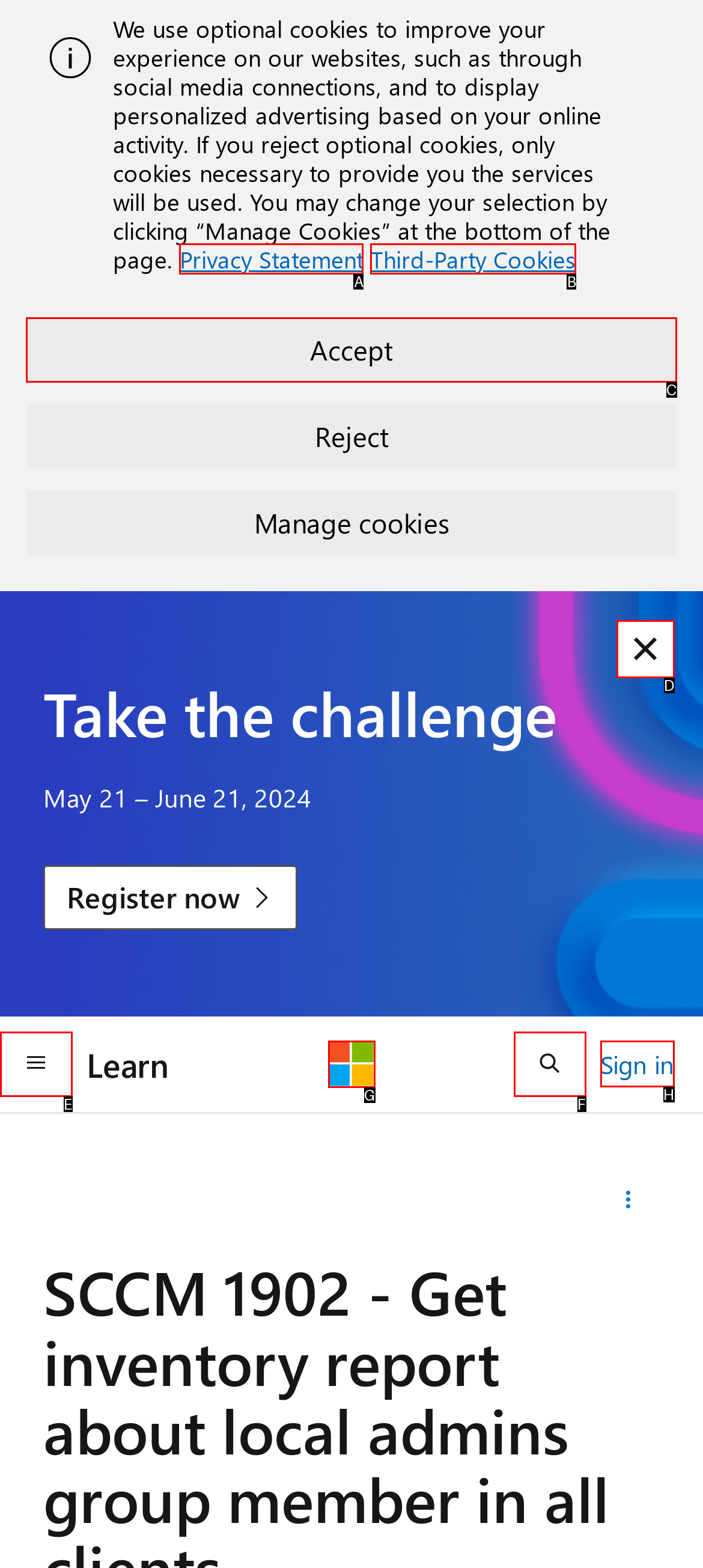Based on the given description: aria-label="Global navigation" title="Global navigation", determine which HTML element is the best match. Respond with the letter of the chosen option.

E